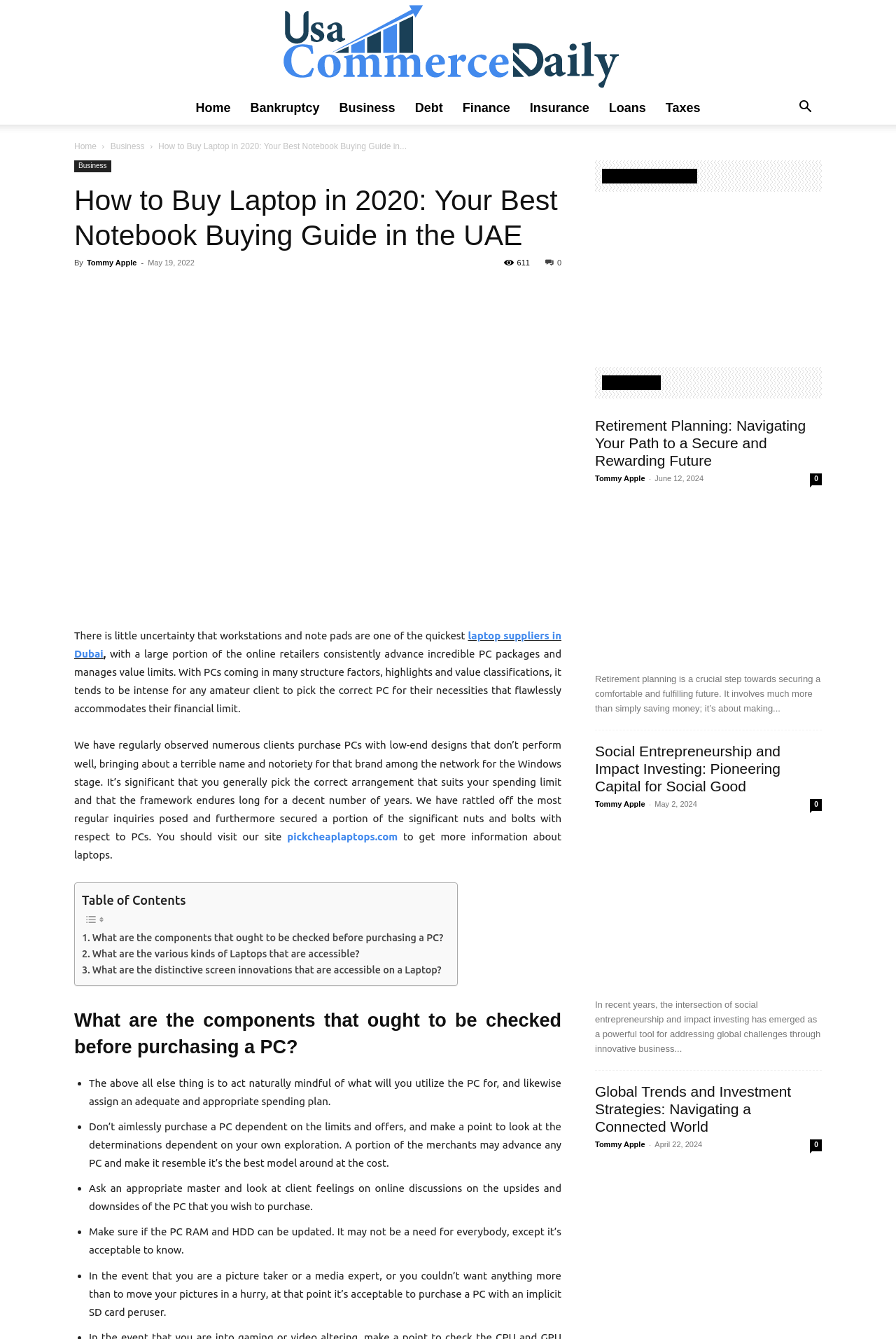What is the topic of the article?
Use the information from the screenshot to give a comprehensive response to the question.

The topic of the article can be determined by reading the heading 'How to Buy Laptop in 2020: Your Best Notebook Buying Guide in the UAE' and the content of the article, which provides guidance on buying laptops.